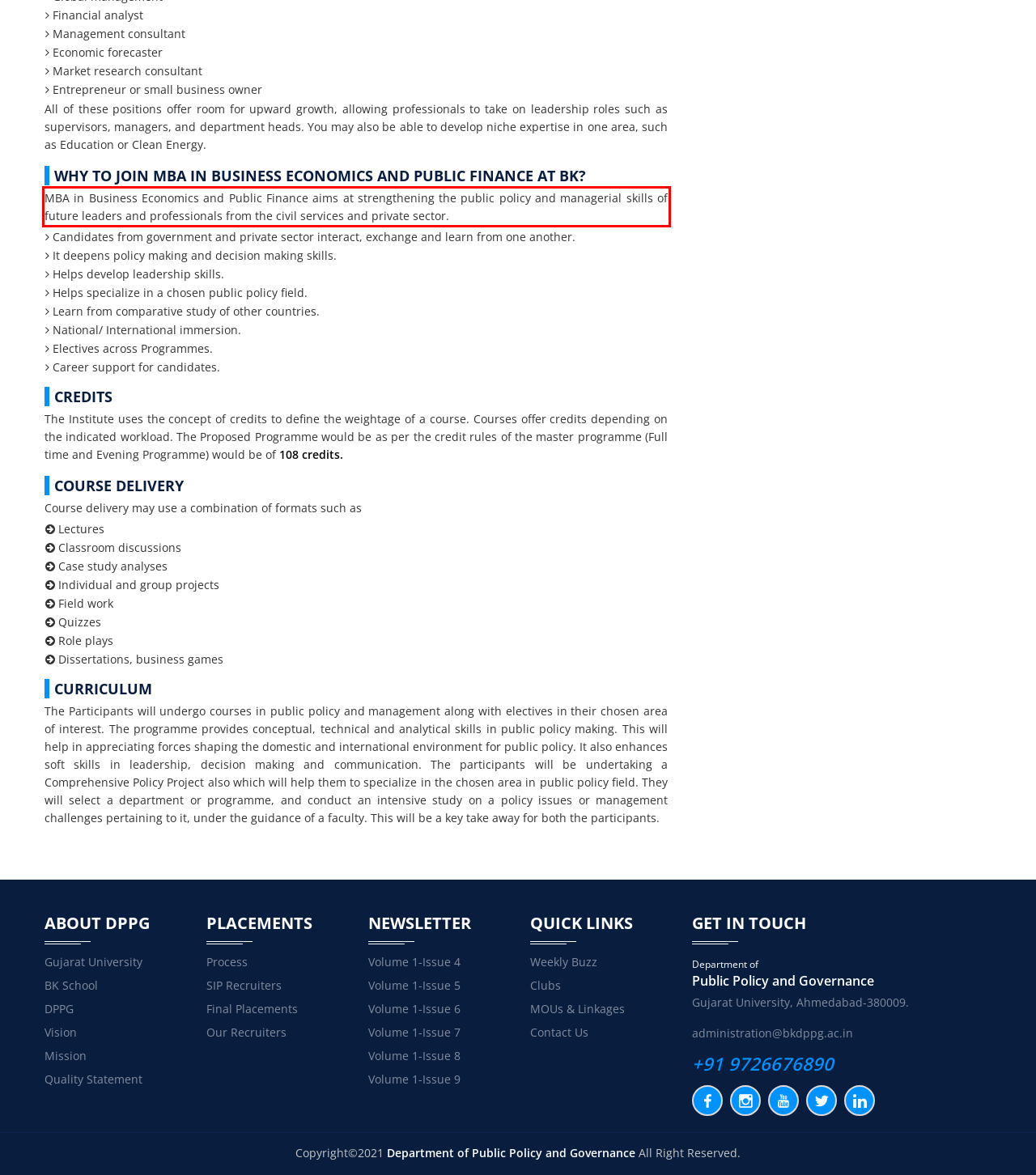Analyze the screenshot of the webpage and extract the text from the UI element that is inside the red bounding box.

MBA in Business Economics and Public Finance aims at strengthening the public policy and managerial skills of future leaders and professionals from the civil services and private sector.